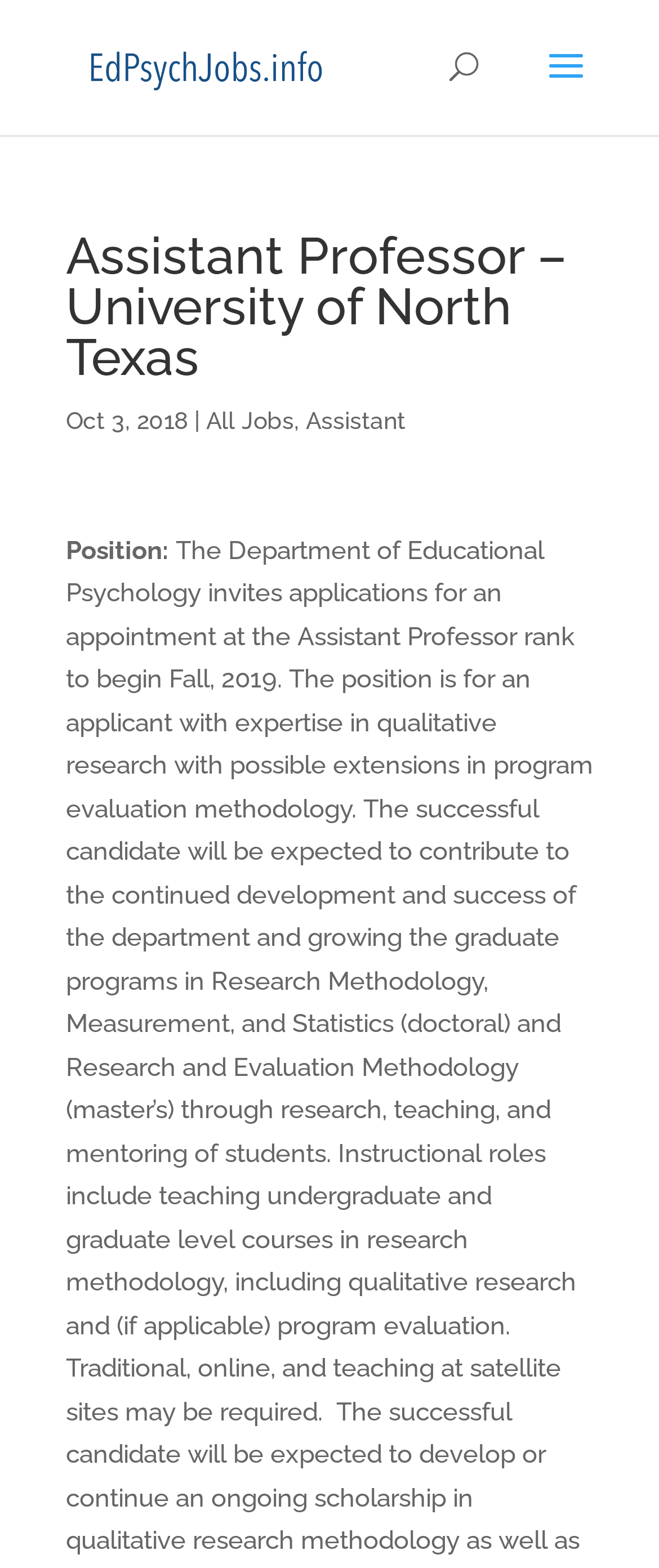Give a one-word or one-phrase response to the question:
What is the rank of the job position?

Assistant Professor